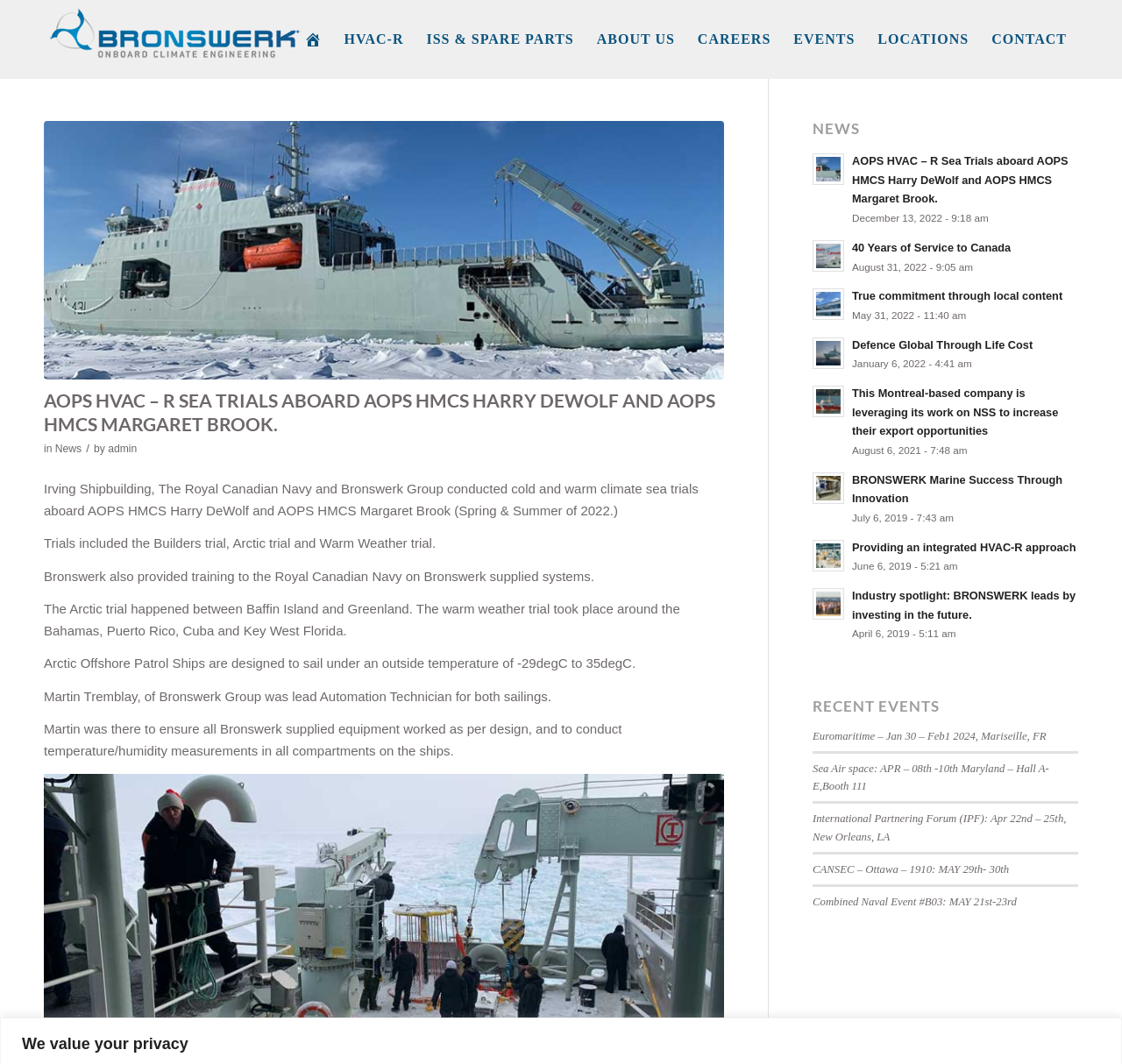Bounding box coordinates should be in the format (top-left x, top-left y, bottom-right x, bottom-right y) and all values should be floating point numbers between 0 and 1. Determine the bounding box coordinate for the UI element described as: alt="Bronswerk Marine Inc"

[0.039, 0.0, 0.273, 0.074]